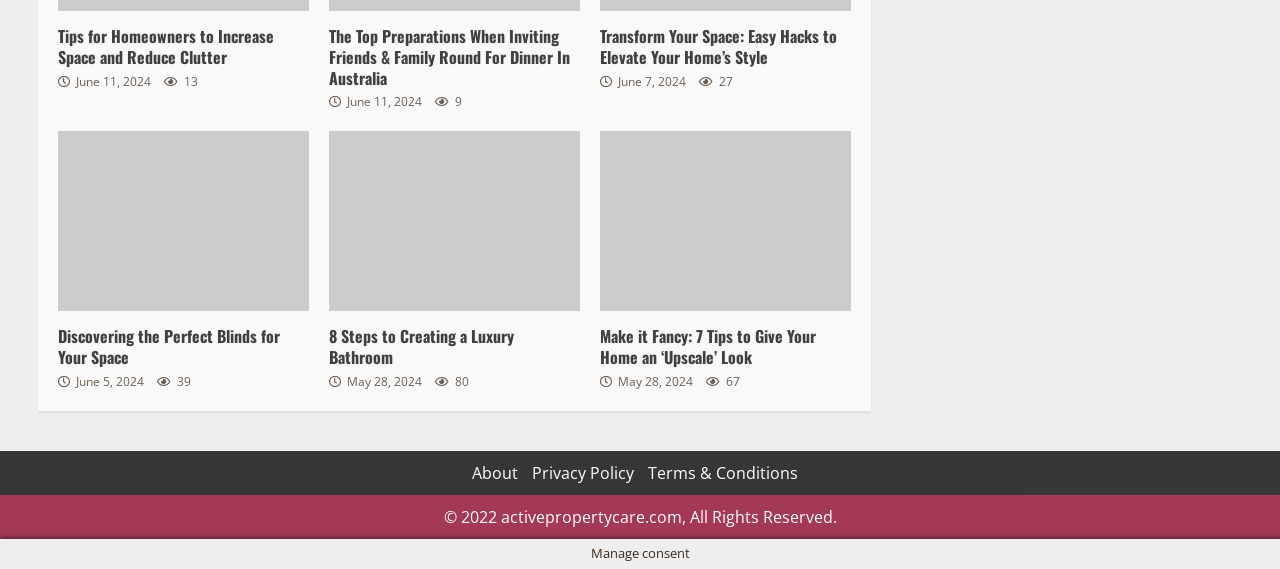Answer the question below in one word or phrase:
What is the title of the first article?

Tips for Homeowners to Increase Space and Reduce Clutter